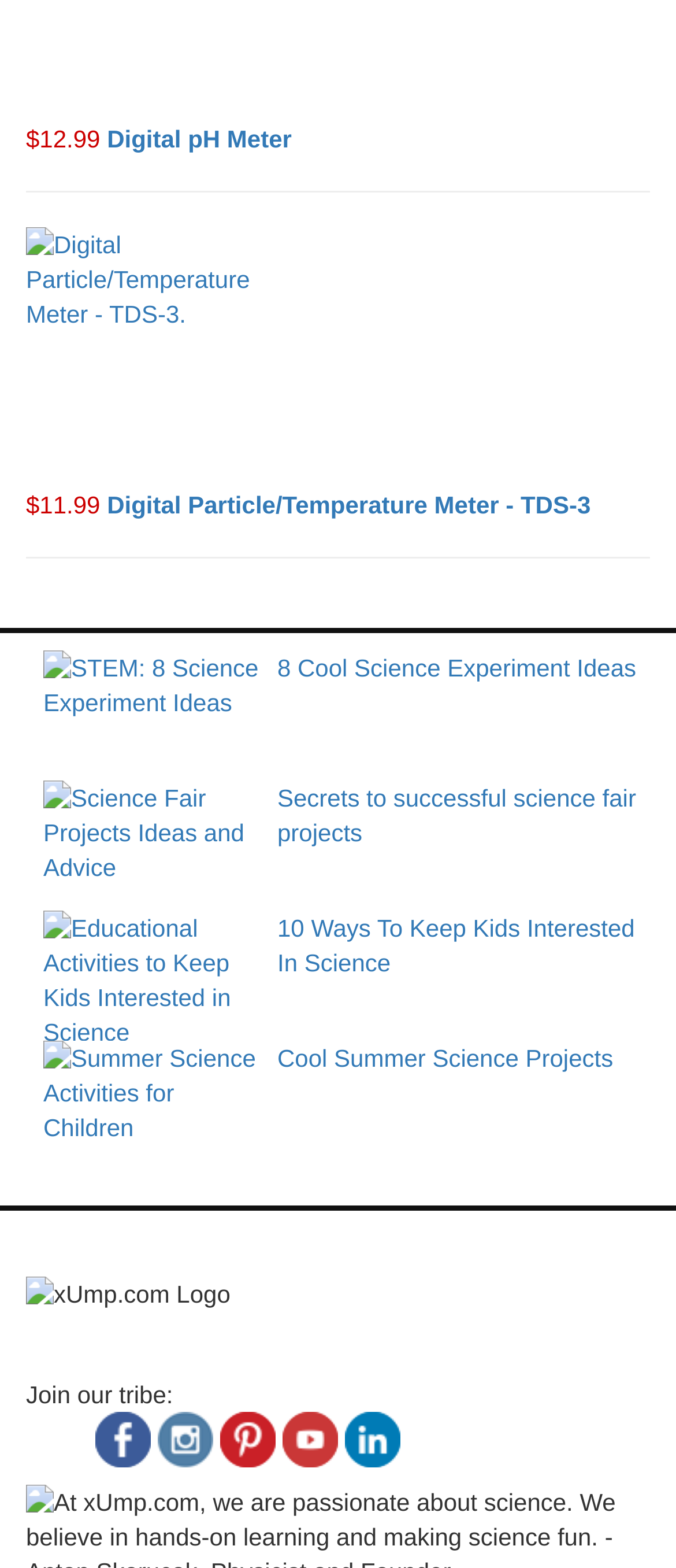Please determine the bounding box coordinates for the element that should be clicked to follow these instructions: "Watch xUmp YouTube Channel".

[0.417, 0.901, 0.499, 0.936]